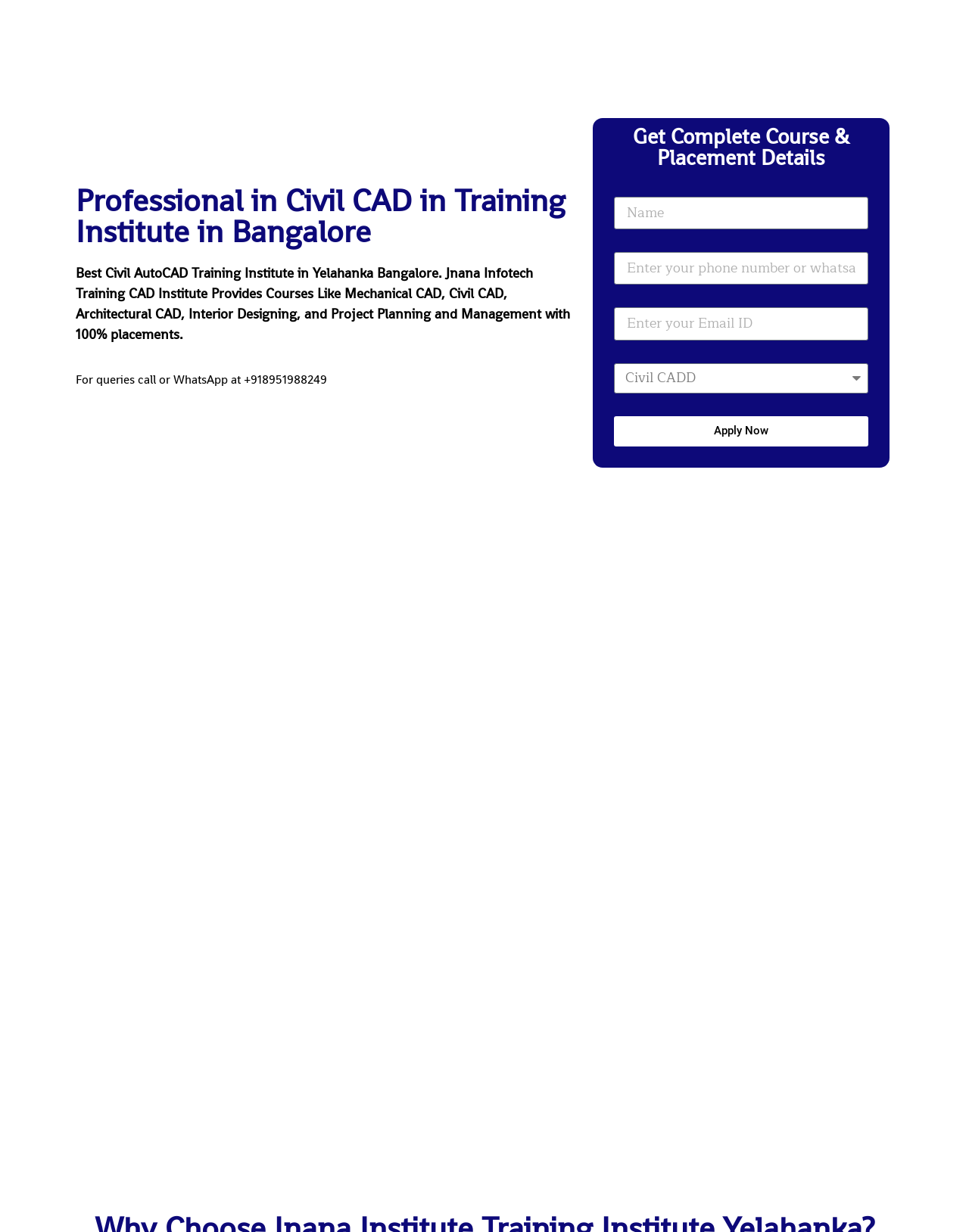Please answer the following question using a single word or phrase: 
What is the purpose of the 'Apply Now' button?

To apply for the course